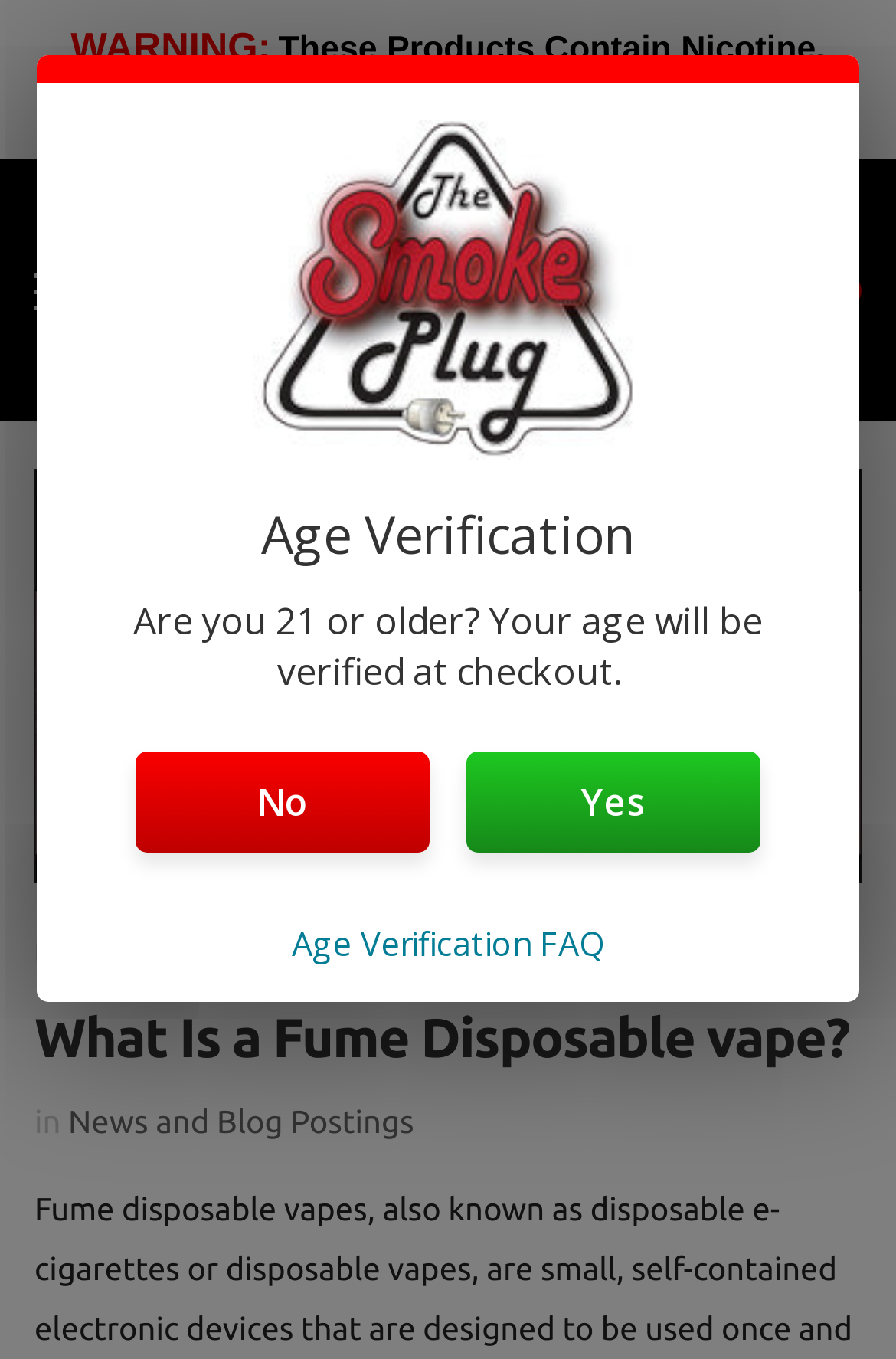What is the date of the blog post?
Please give a detailed answer to the question using the information shown in the image.

The date of the blog post is indicated by the link element with the text 'Jan 14, 2023', located below the heading 'What Is a Fume Disposable vape?'.